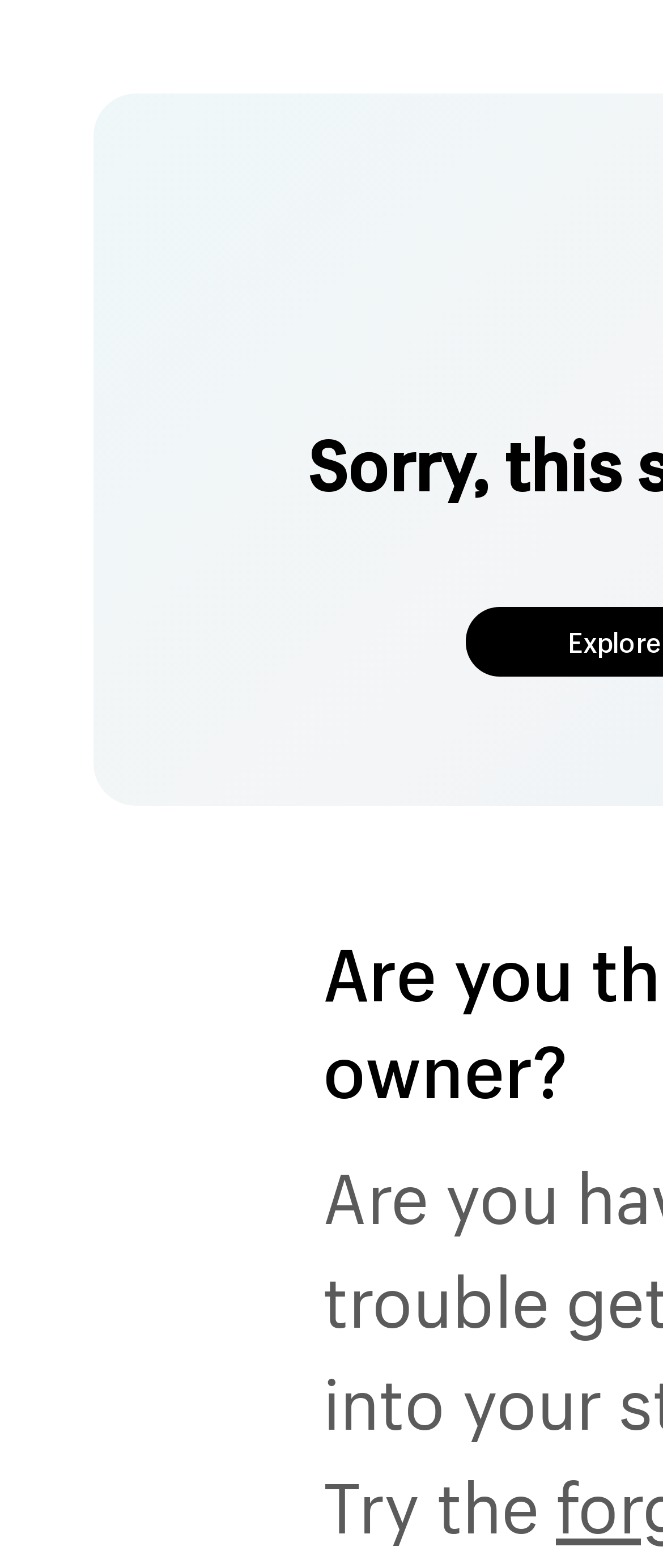Determine the primary headline of the webpage.

Sorry, this store is currently unavailable.